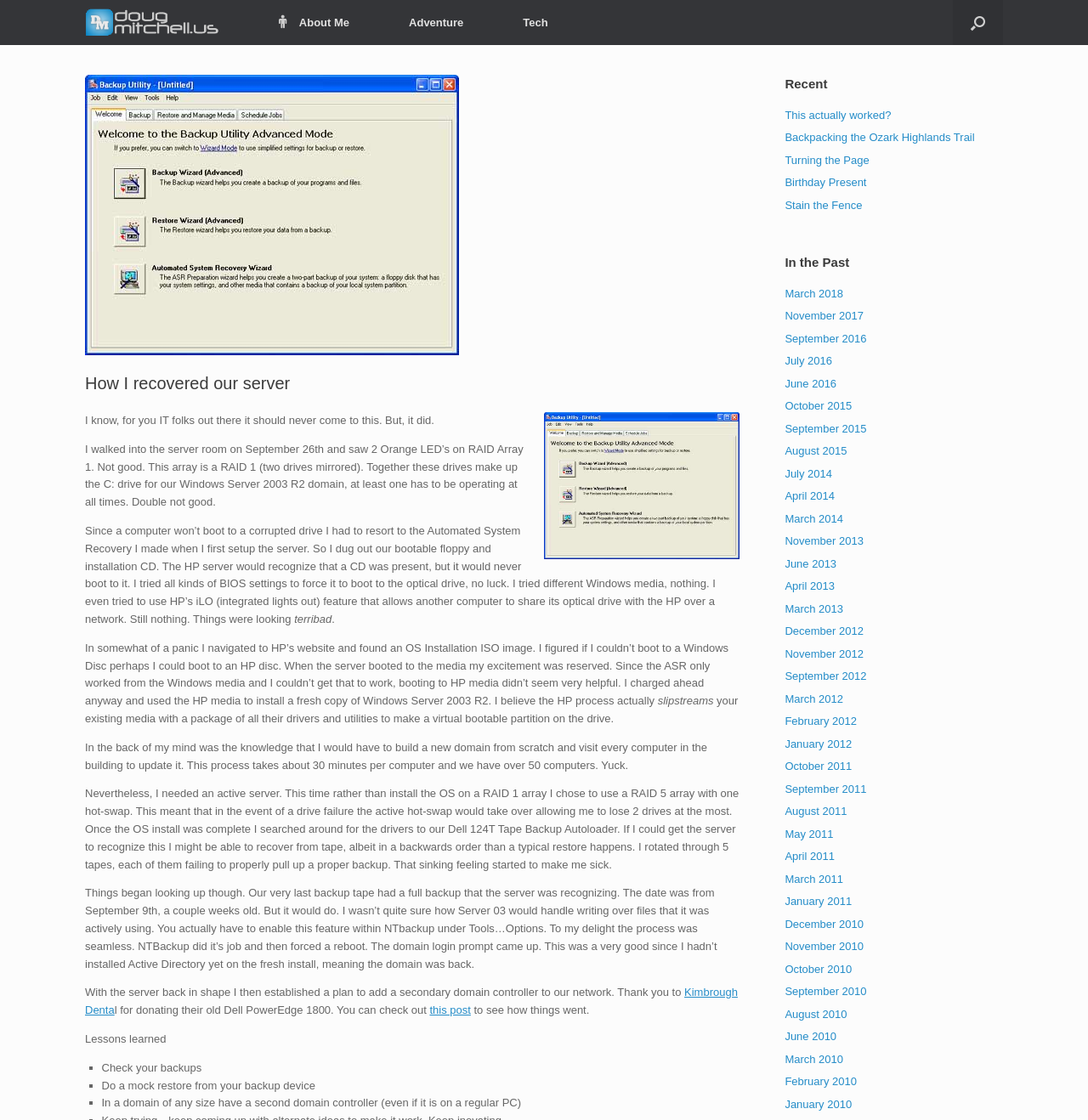Identify the bounding box coordinates of the section to be clicked to complete the task described by the following instruction: "Click on the link 'Hydroxyethyl Methyl Cellulose/HEMC LH80M for C1C2 Tile Adhesive'". The coordinates should be four float numbers between 0 and 1, formatted as [left, top, right, bottom].

None